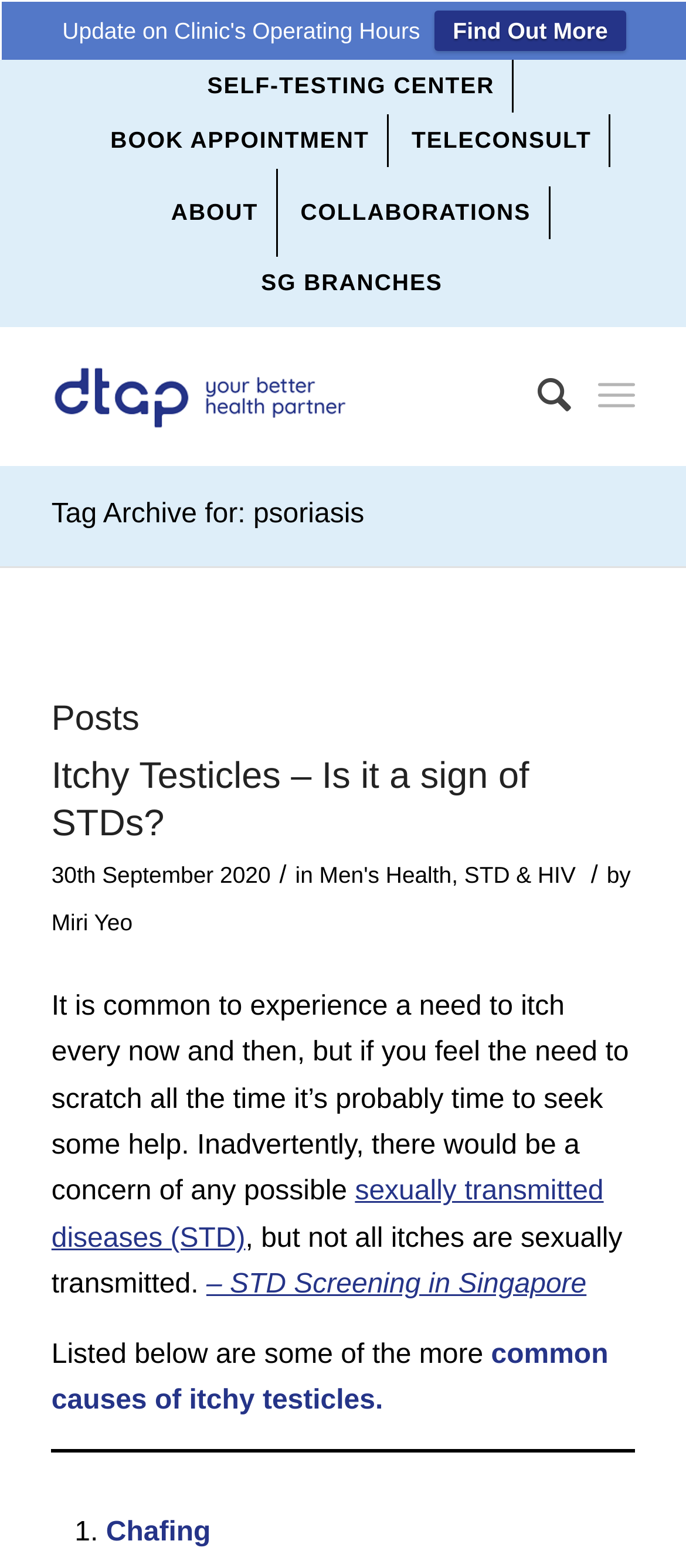Provide a one-word or short-phrase answer to the question:
What is the title of the first post?

Itchy Testicles – Is it a sign of STDs?